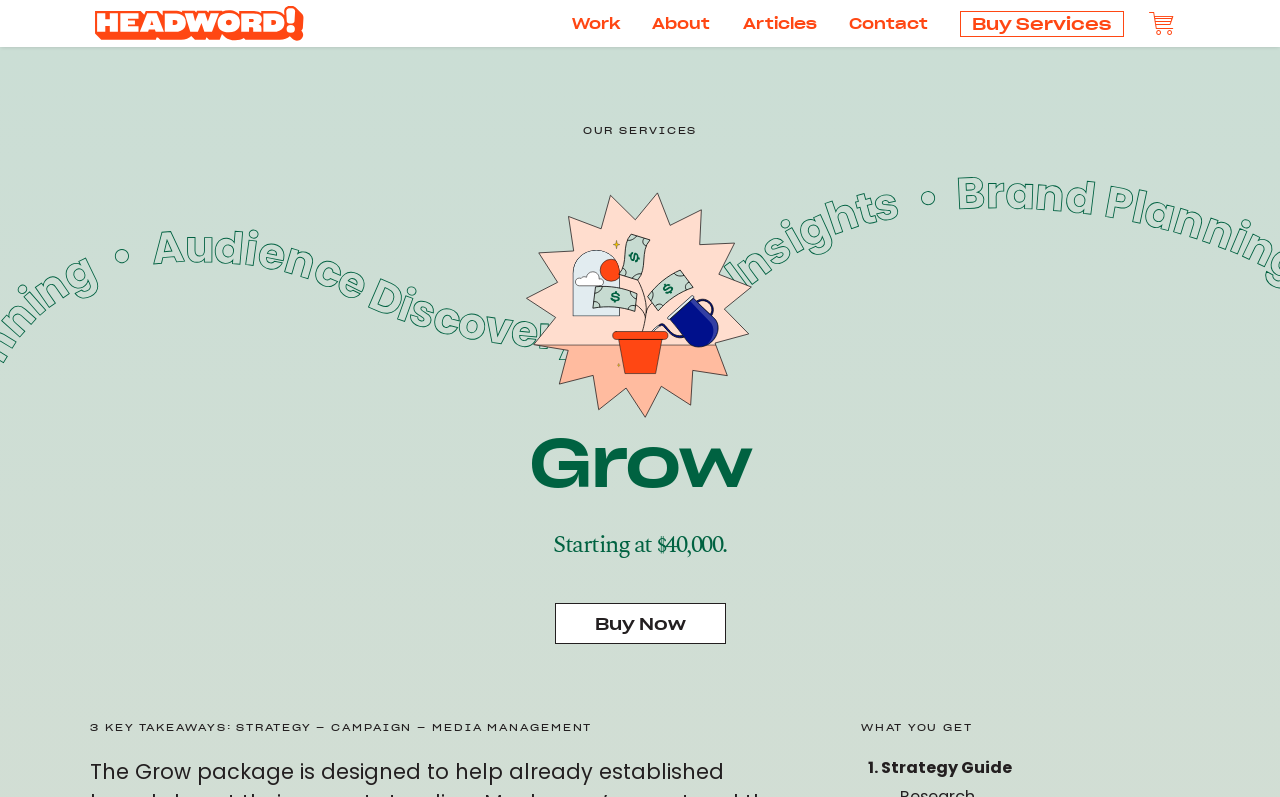Using the provided element description: "ContactContact", identify the bounding box coordinates. The coordinates should be four floats between 0 and 1 in the order [left, top, right, bottom].

[0.651, 0.0, 0.738, 0.059]